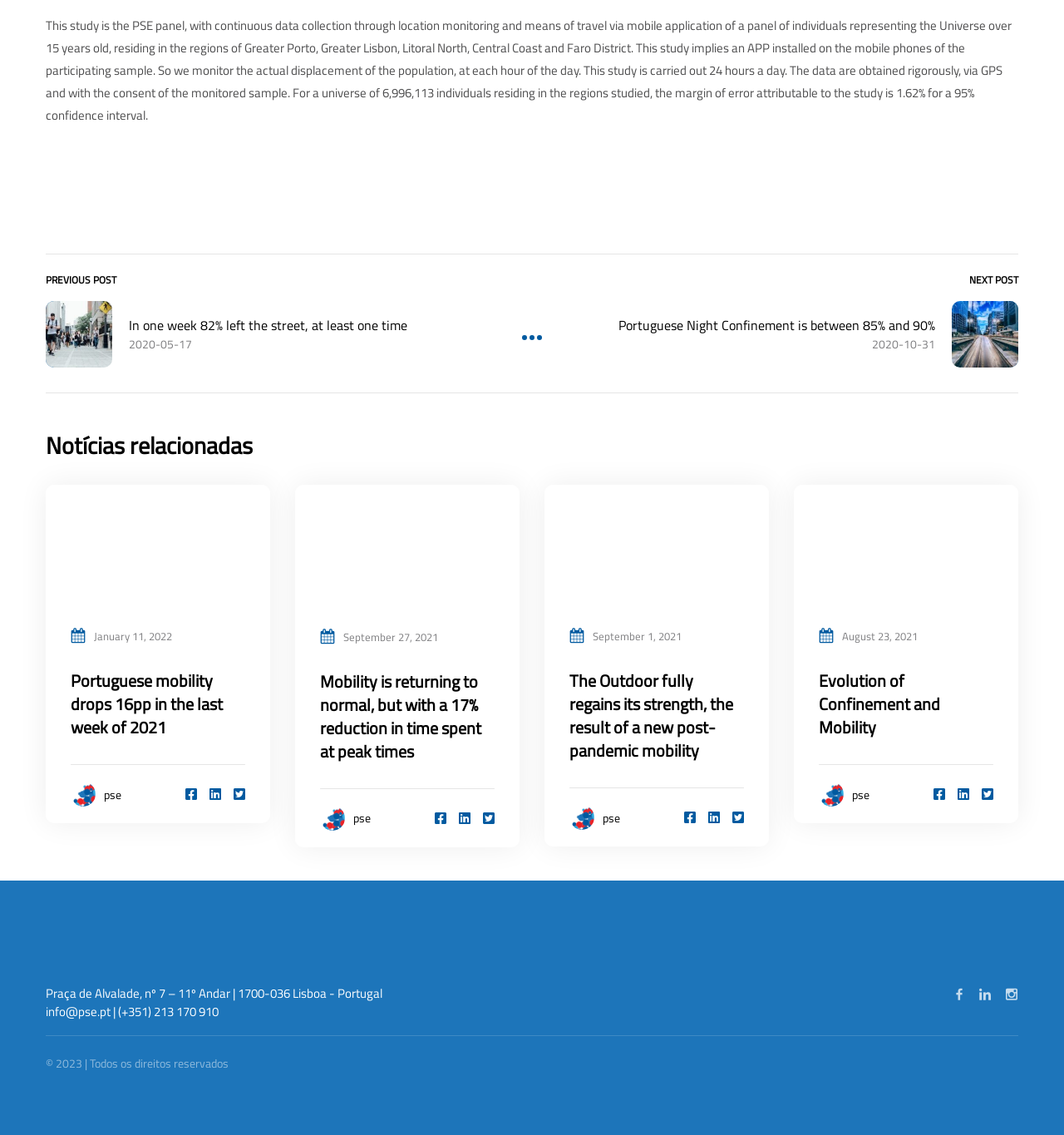What is the address of the organization?
Provide a fully detailed and comprehensive answer to the question.

The address of the organization is Praça de Alvalade, nº 7 – 11º Andar | 1700-036 Lisboa - Portugal, which is located at the bottom of the webpage.